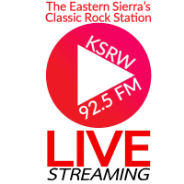What does the play button graphic symbolize? Using the information from the screenshot, answer with a single word or phrase.

Streaming capabilities